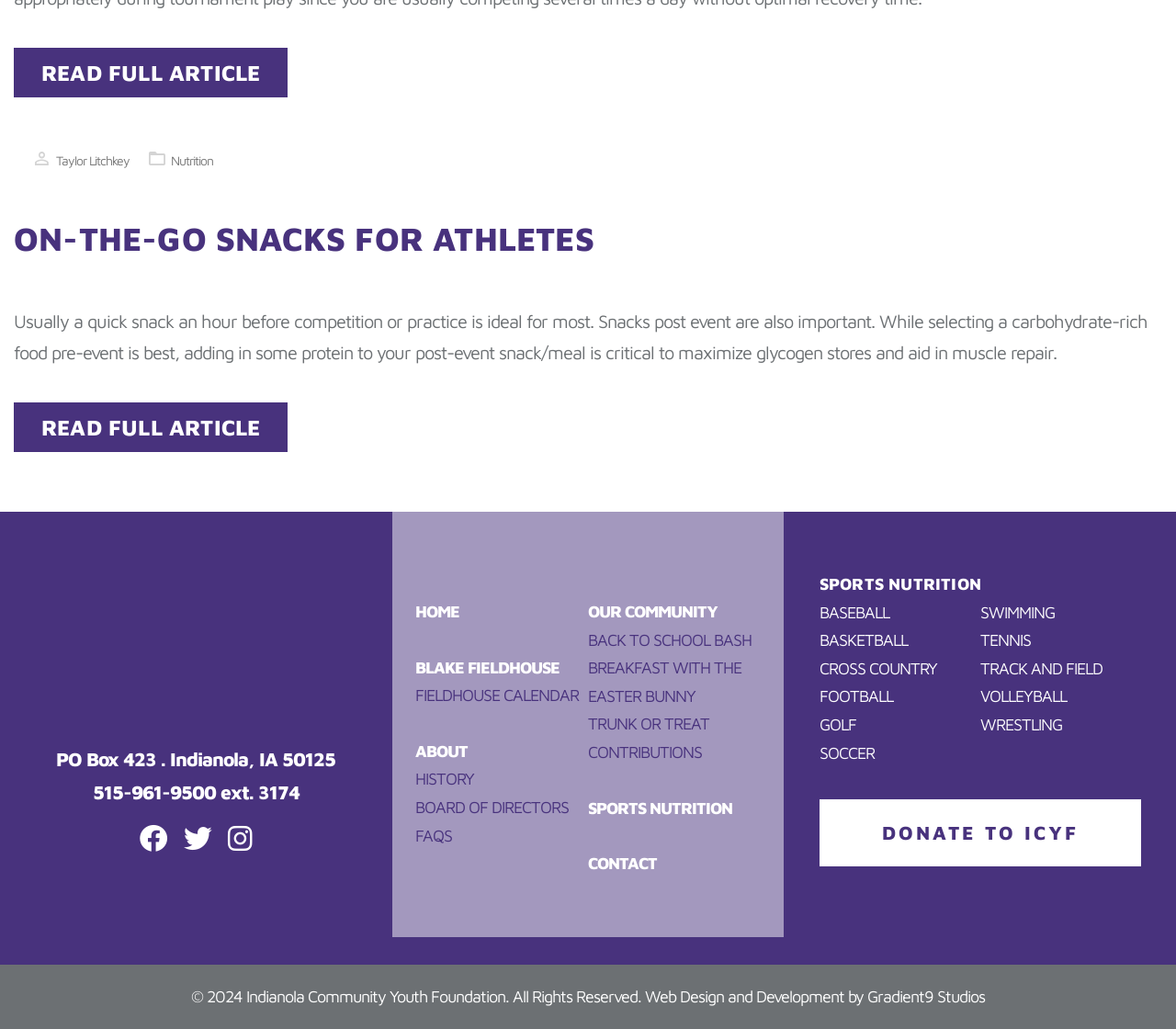Based on the element description "Twitter", predict the bounding box coordinates of the UI element.

[0.157, 0.808, 0.18, 0.827]